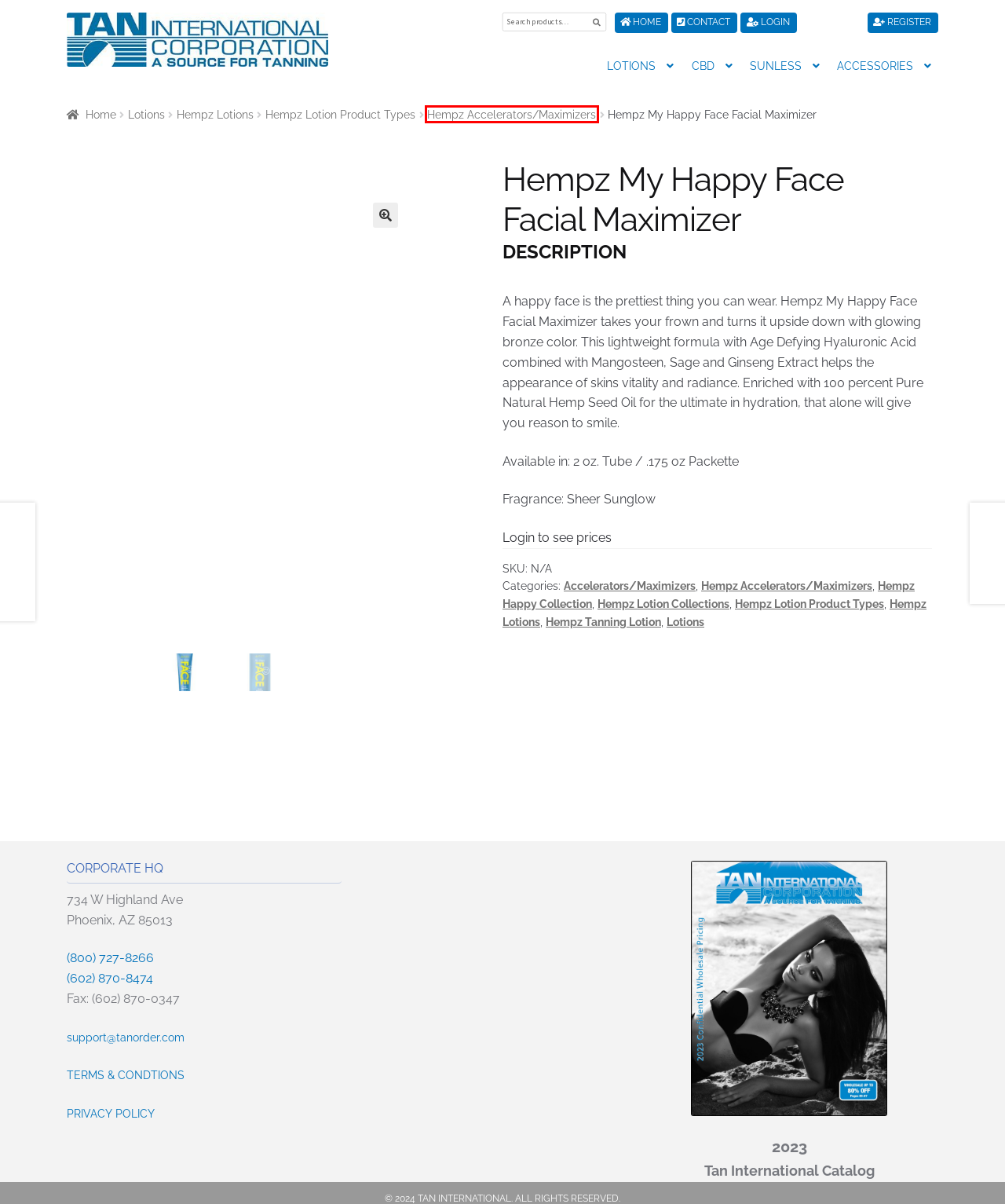You have a screenshot of a webpage where a red bounding box highlights a specific UI element. Identify the description that best matches the resulting webpage after the highlighted element is clicked. The choices are:
A. Hempz Happy Collection Archives - Tan International Corporation
B. Cart - Tan International Corporation
C. Hempz Lotion Product Types Archives - Tan International Corporation
D. Hempz Accelerators/Maximizers Archives - Tan International Corporation
E. News - Tan International Corporation
F. Hempz Lotion Collections Archives - Tan International Corporation
G. Contact Us - Tan International Corporation
H. About Us - Tan International Corporation

D